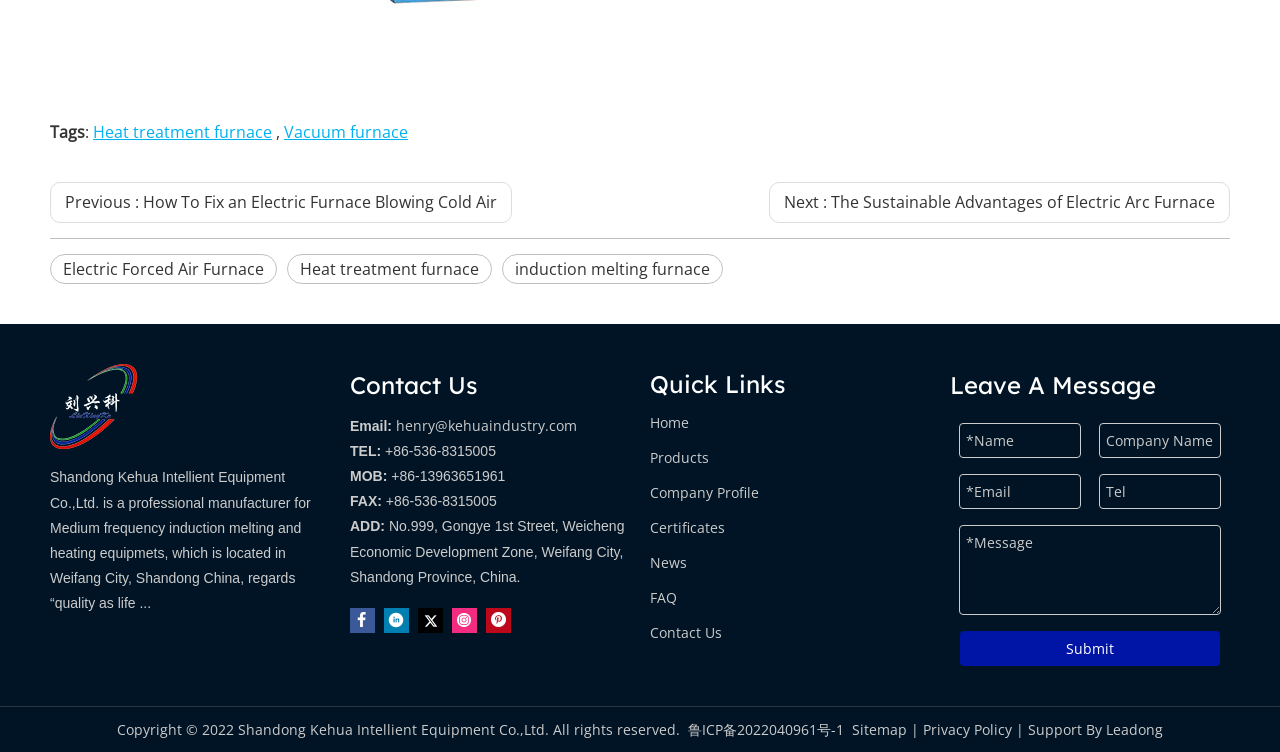Extract the bounding box coordinates of the UI element described: "aria-label="Next Slide"". Provide the coordinates in the format [left, top, right, bottom] with values ranging from 0 to 1.

None